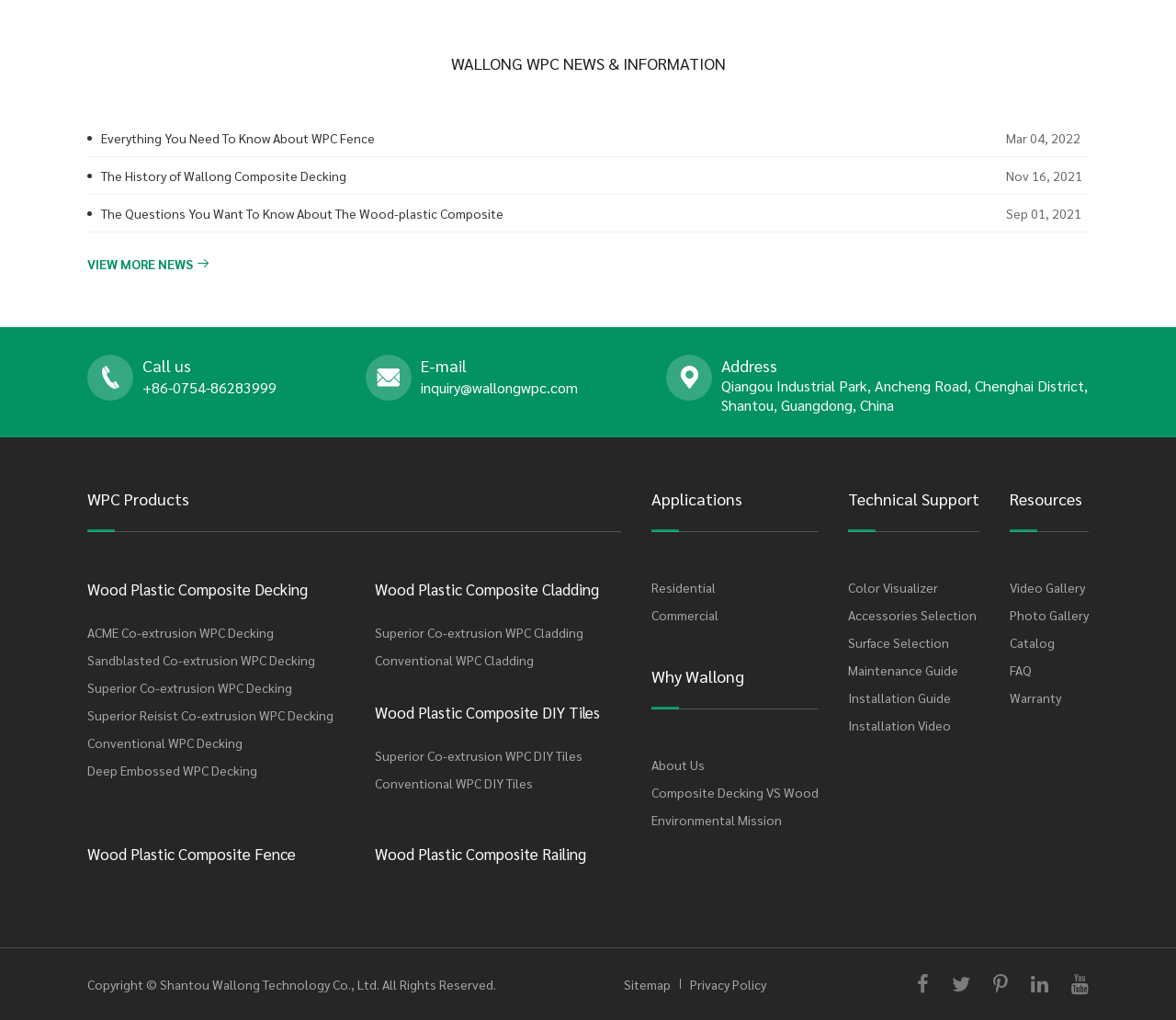Provide the bounding box coordinates for the UI element that is described by this text: "Deep Embossed WPC Decking". The coordinates should be in the form of four float numbers between 0 and 1: [left, top, right, bottom].

[0.074, 0.741, 0.284, 0.768]